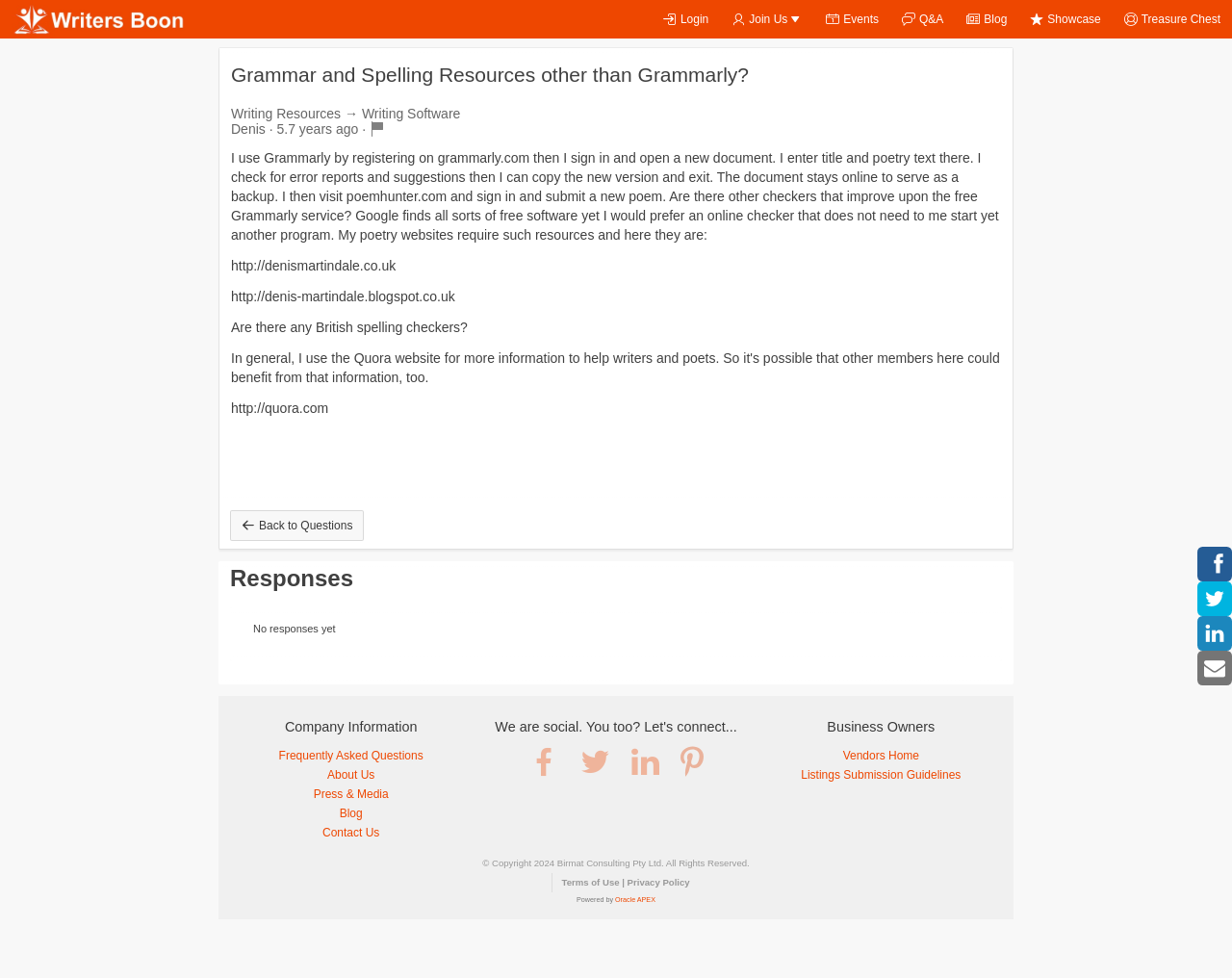Provide the bounding box coordinates for the UI element that is described by this text: "Back to Questions". The coordinates should be in the form of four float numbers between 0 and 1: [left, top, right, bottom].

[0.187, 0.521, 0.296, 0.553]